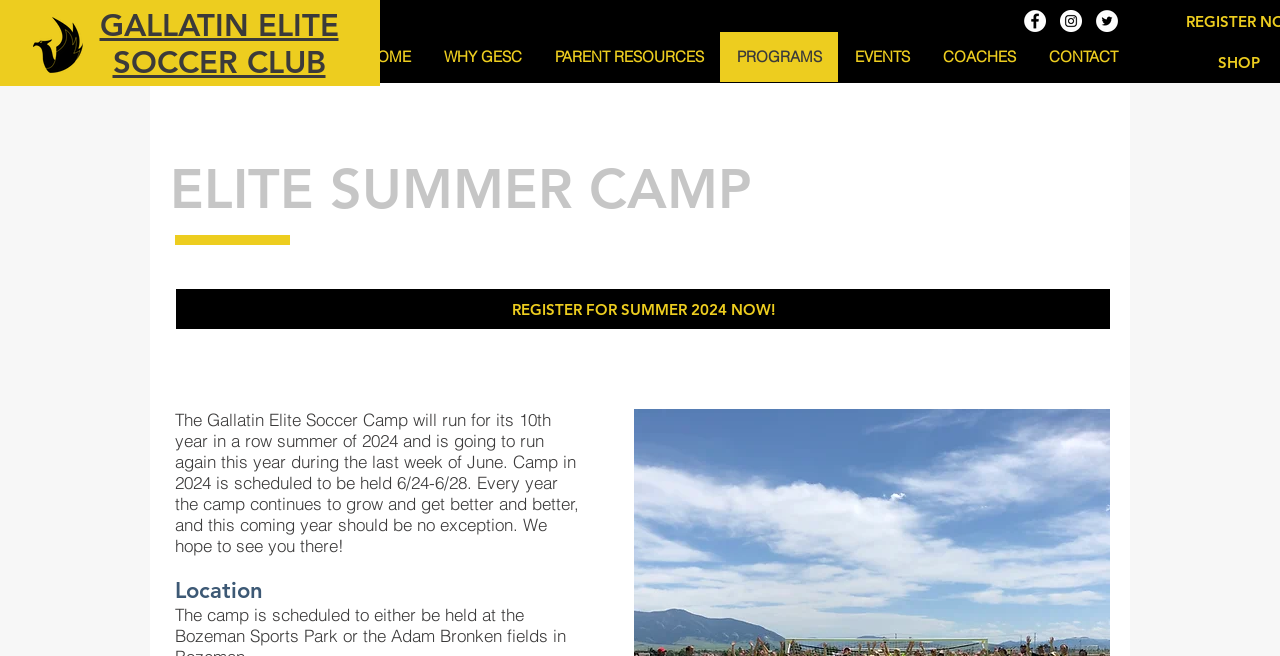Please specify the bounding box coordinates of the clickable region to carry out the following instruction: "Register for Summer 2024 NOW". The coordinates should be four float numbers between 0 and 1, in the format [left, top, right, bottom].

[0.138, 0.441, 0.867, 0.502]